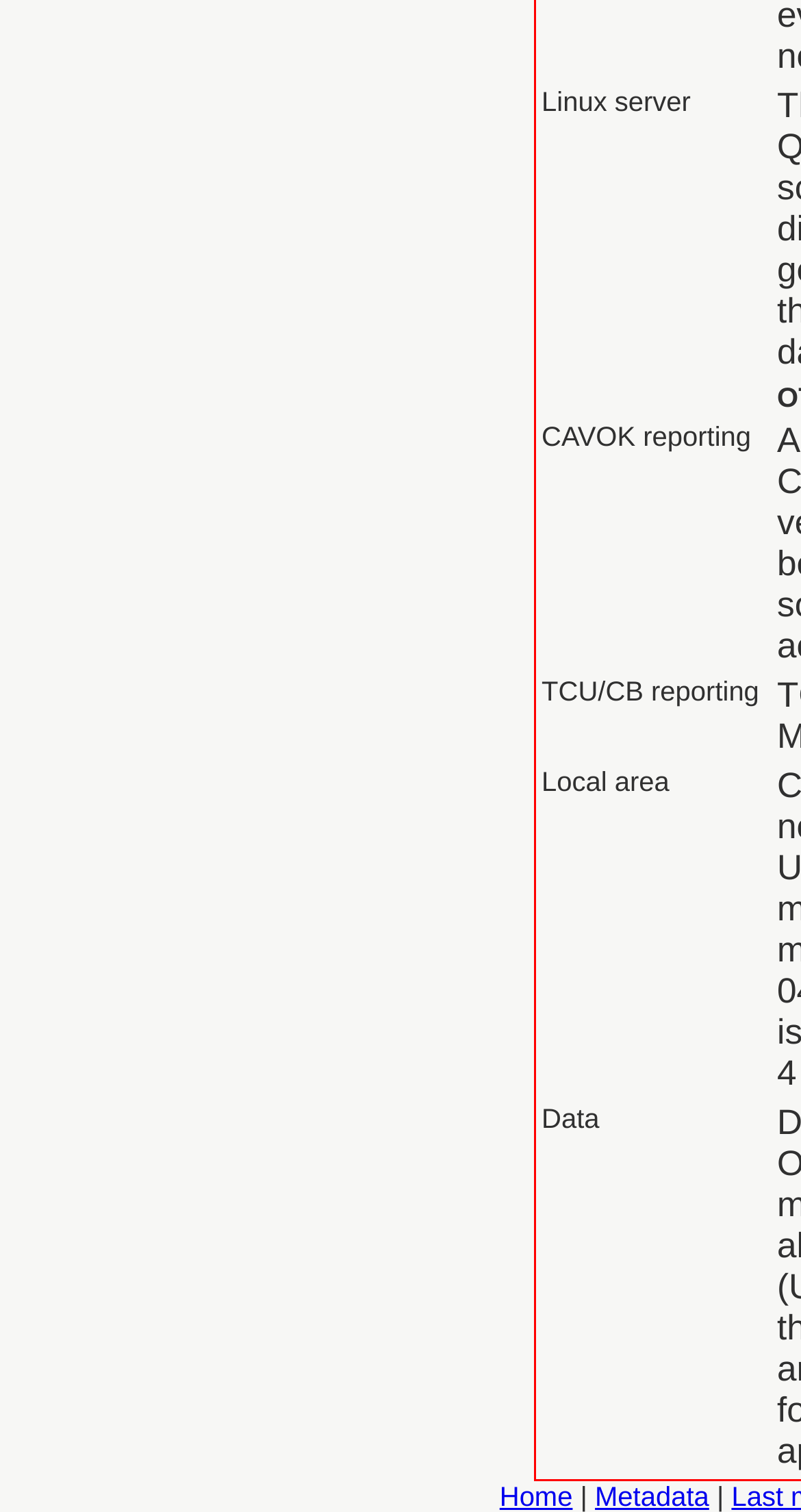What is the content between 'Home' and 'Metadata' links?
Please provide a single word or phrase in response based on the screenshot.

|